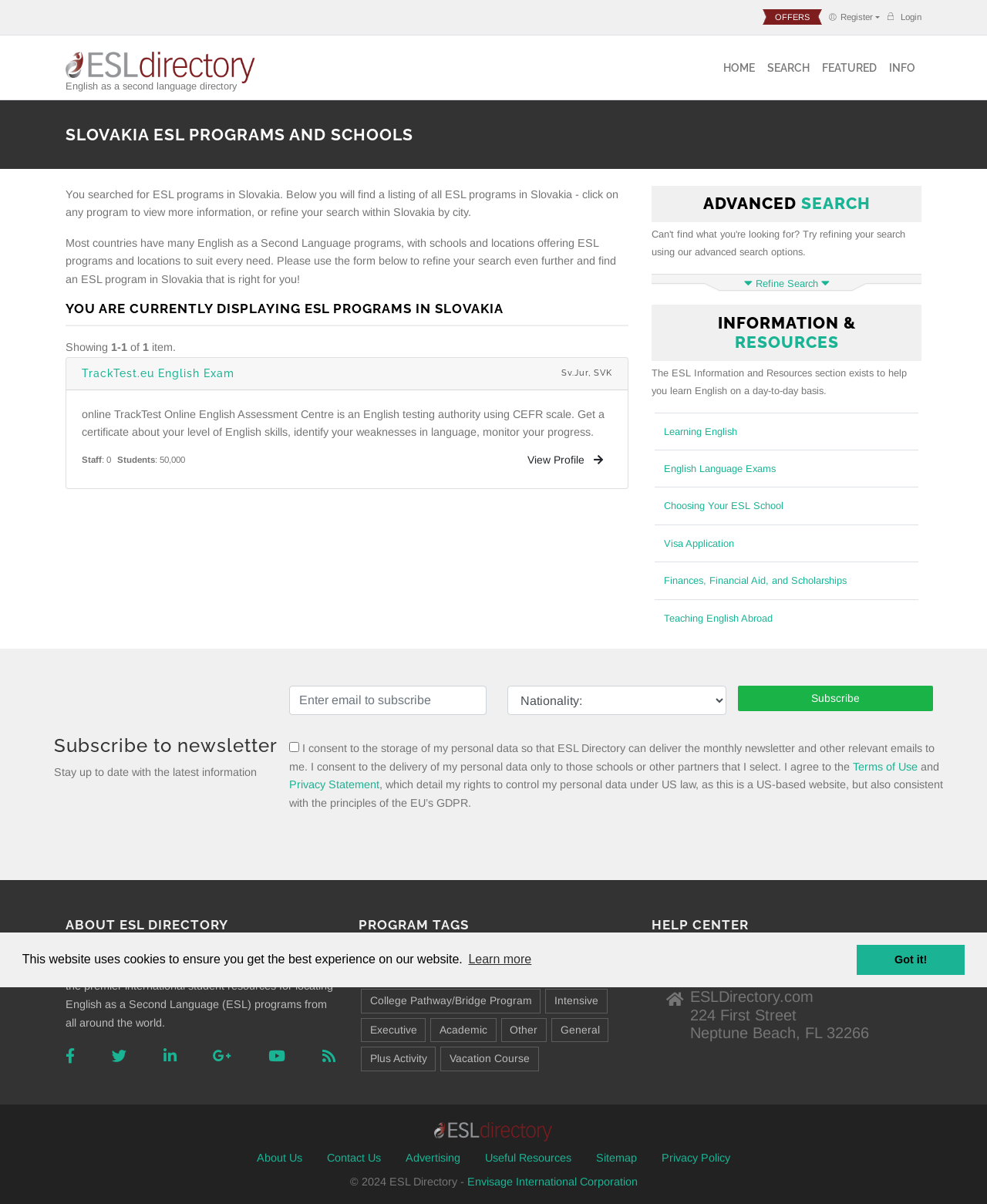Use the information in the screenshot to answer the question comprehensively: What is the purpose of the 'INFORMATION & RESOURCES' section?

The question is asking about the purpose of the 'INFORMATION & RESOURCES' section. From the webpage, we can see that there is a StaticText 'The ESL Information and Resources section exists to help you learn English on a day-to-day basis.' which provides the answer.